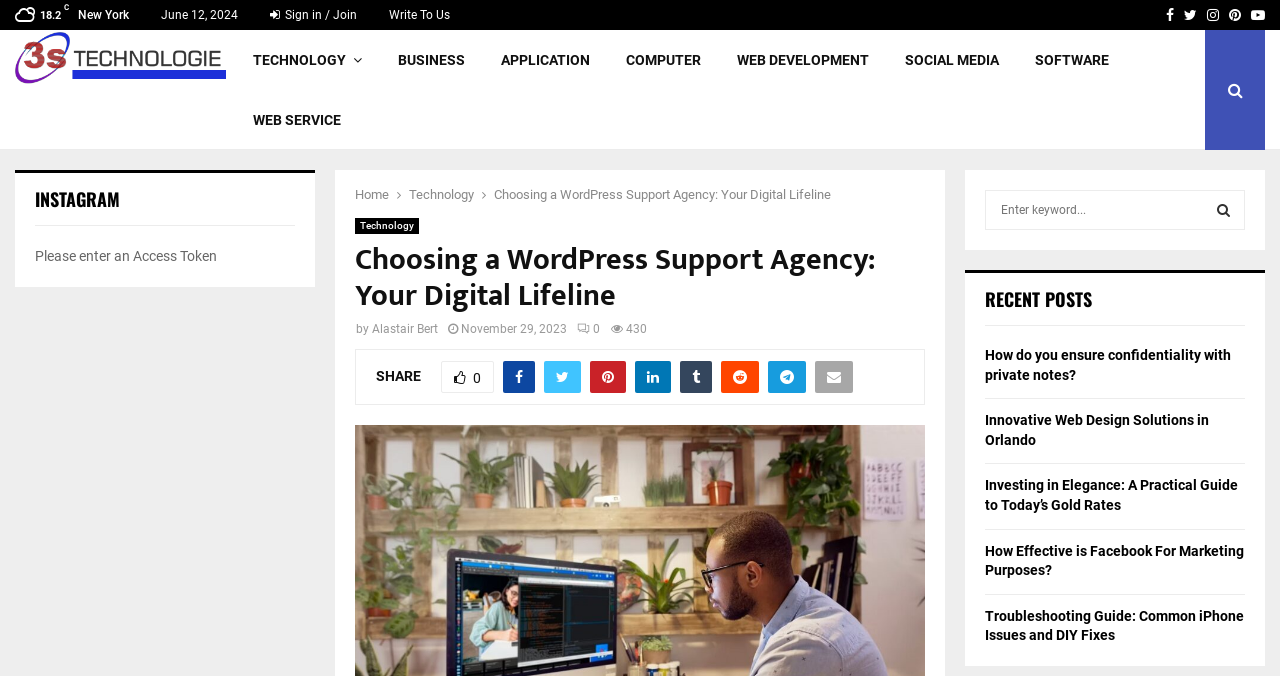Provide a brief response using a word or short phrase to this question:
How many shares does the article 'Choosing a WordPress Support Agency: Your Digital Lifeline' have?

0